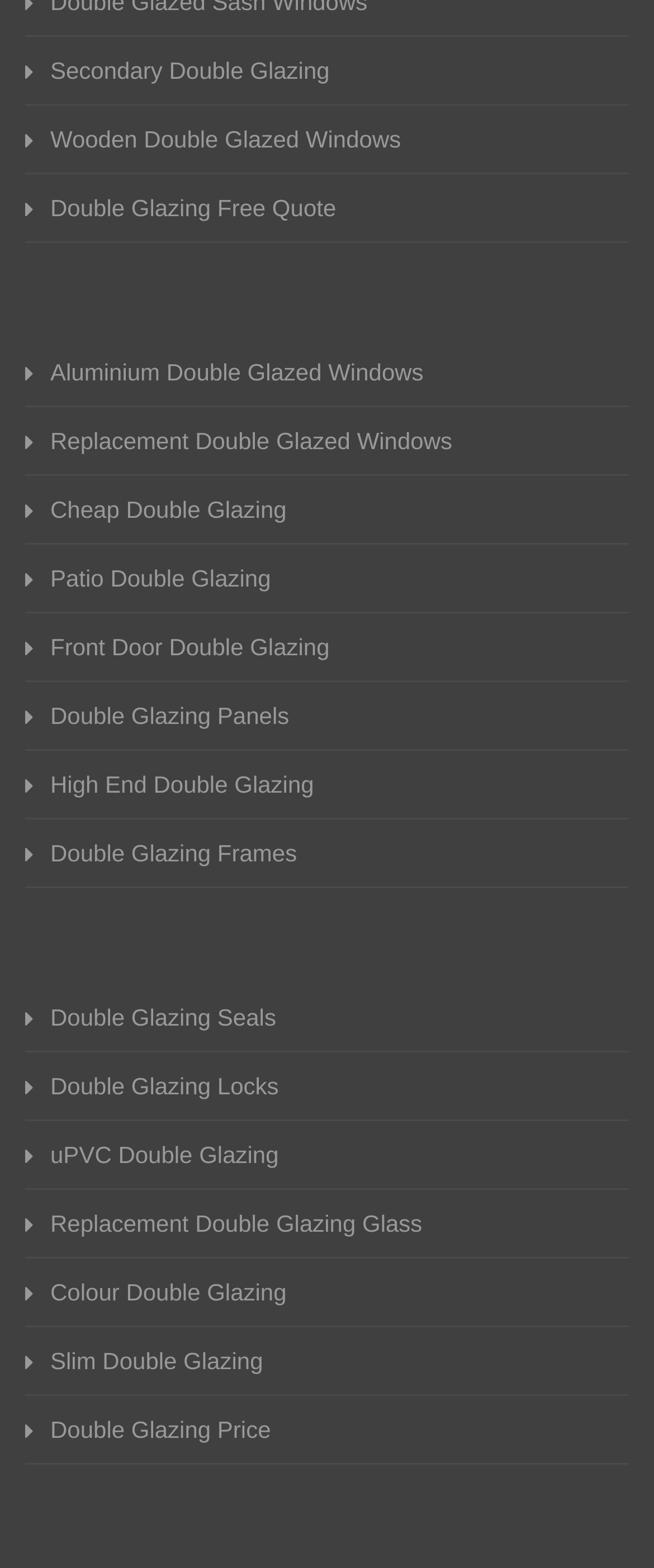What is the main topic of this webpage?
Based on the visual information, provide a detailed and comprehensive answer.

Based on the numerous links and headings on the webpage, it appears that the main topic is related to double glazing, which is a type of window or door installation. The links and headings mention various aspects of double glazing, such as types, prices, and features.